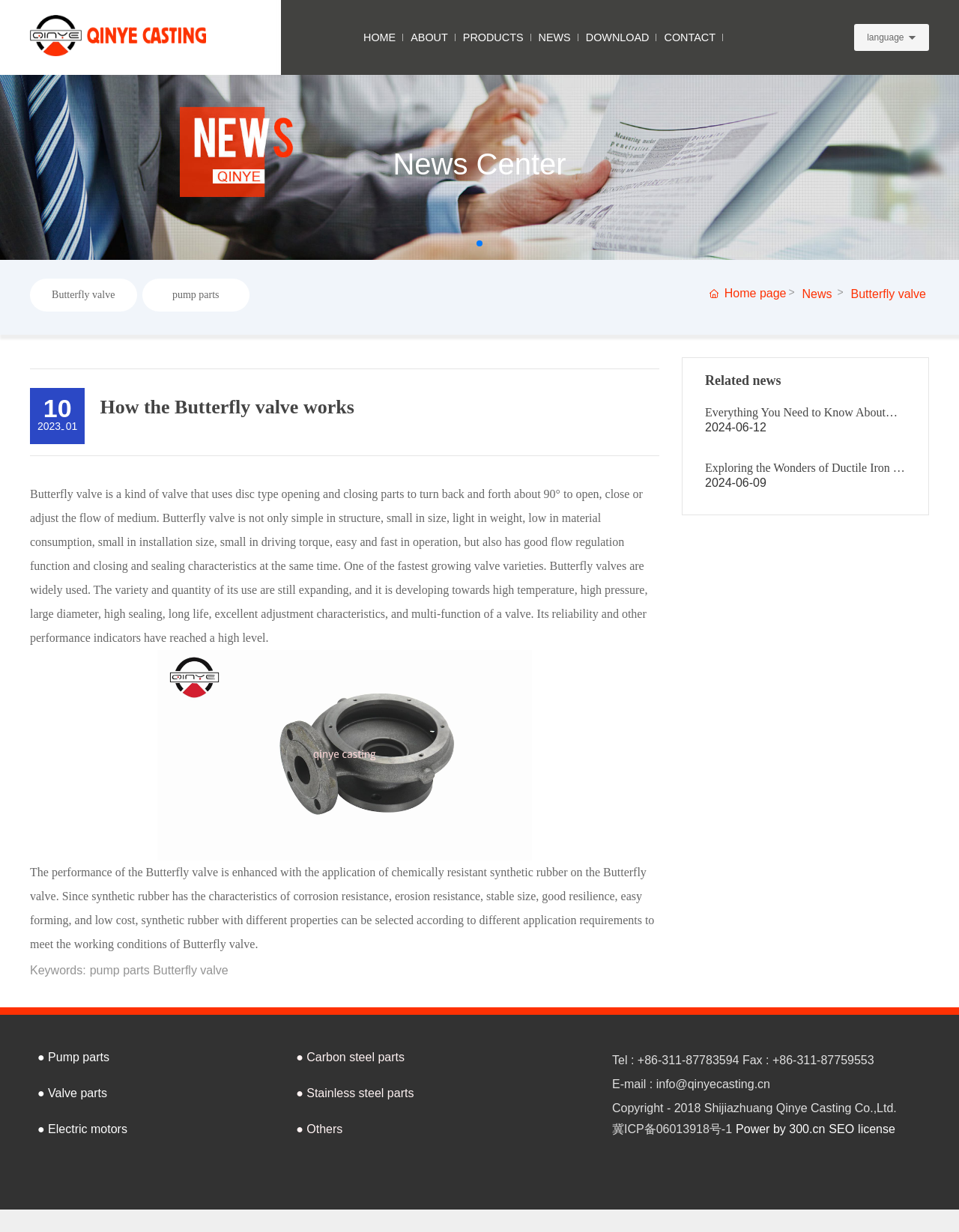What is the copyright year of Shijiazhuang Qinye Casting Co.,Ltd.?
Look at the image and provide a short answer using one word or a phrase.

2018